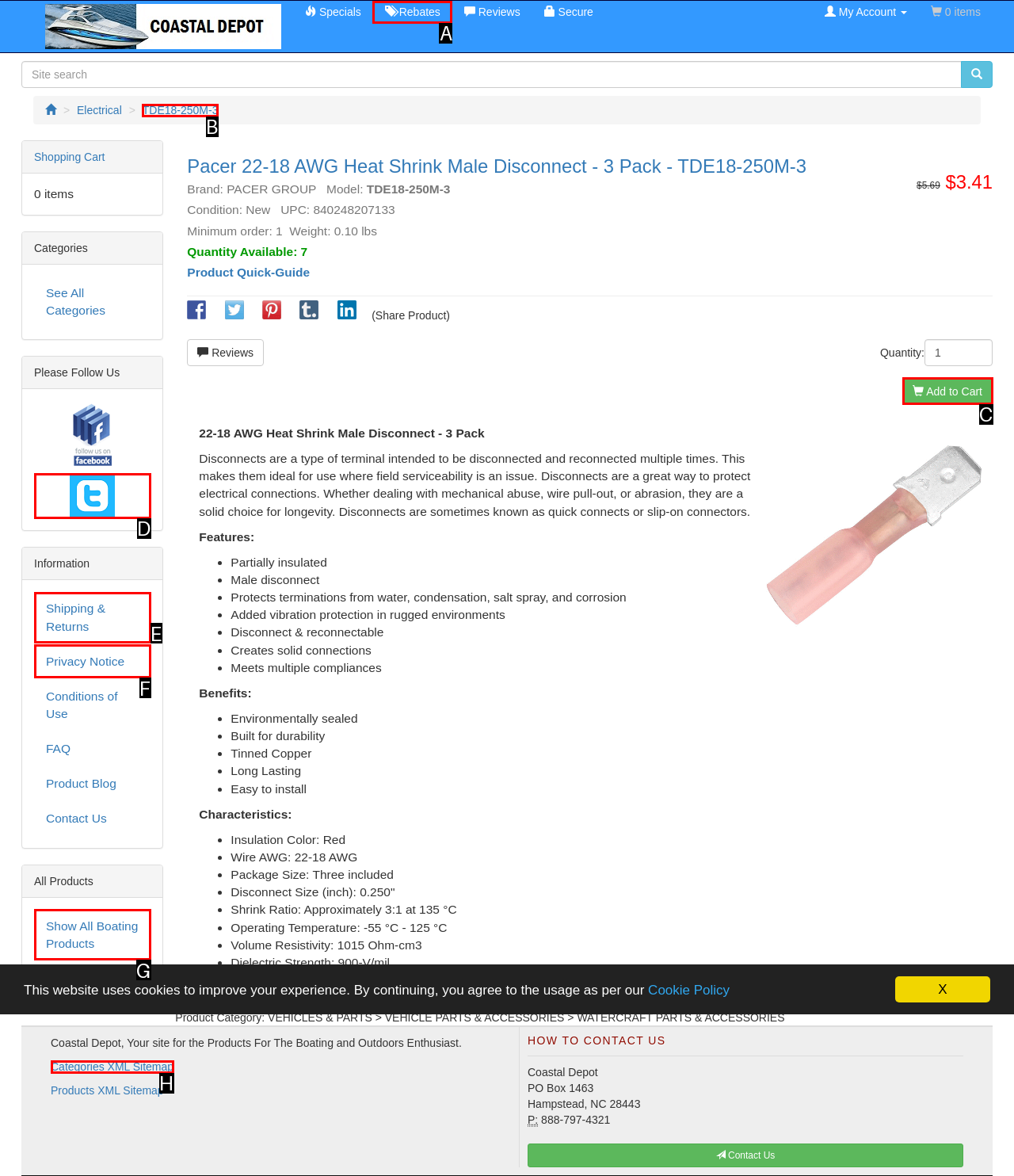Tell me which letter I should select to achieve the following goal: Add to cart
Answer with the corresponding letter from the provided options directly.

C